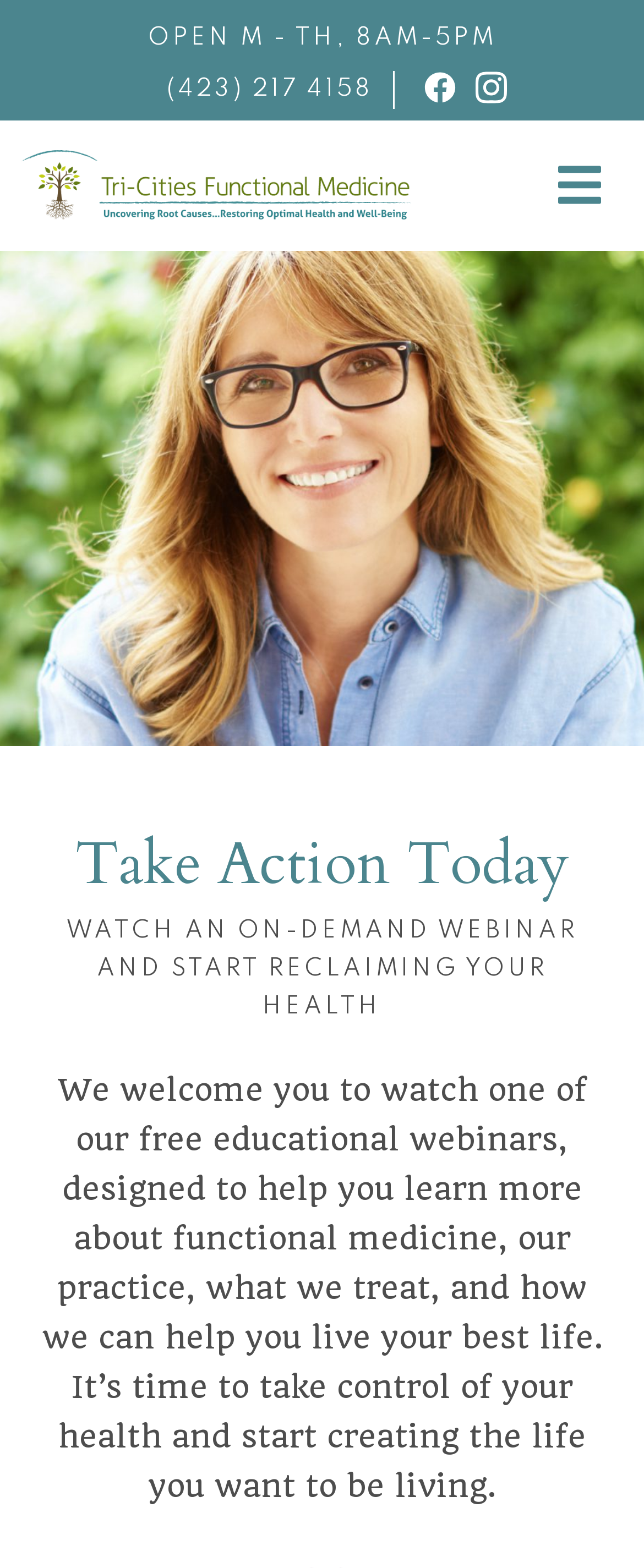Identify the webpage's primary heading and generate its text.

Take Action Today